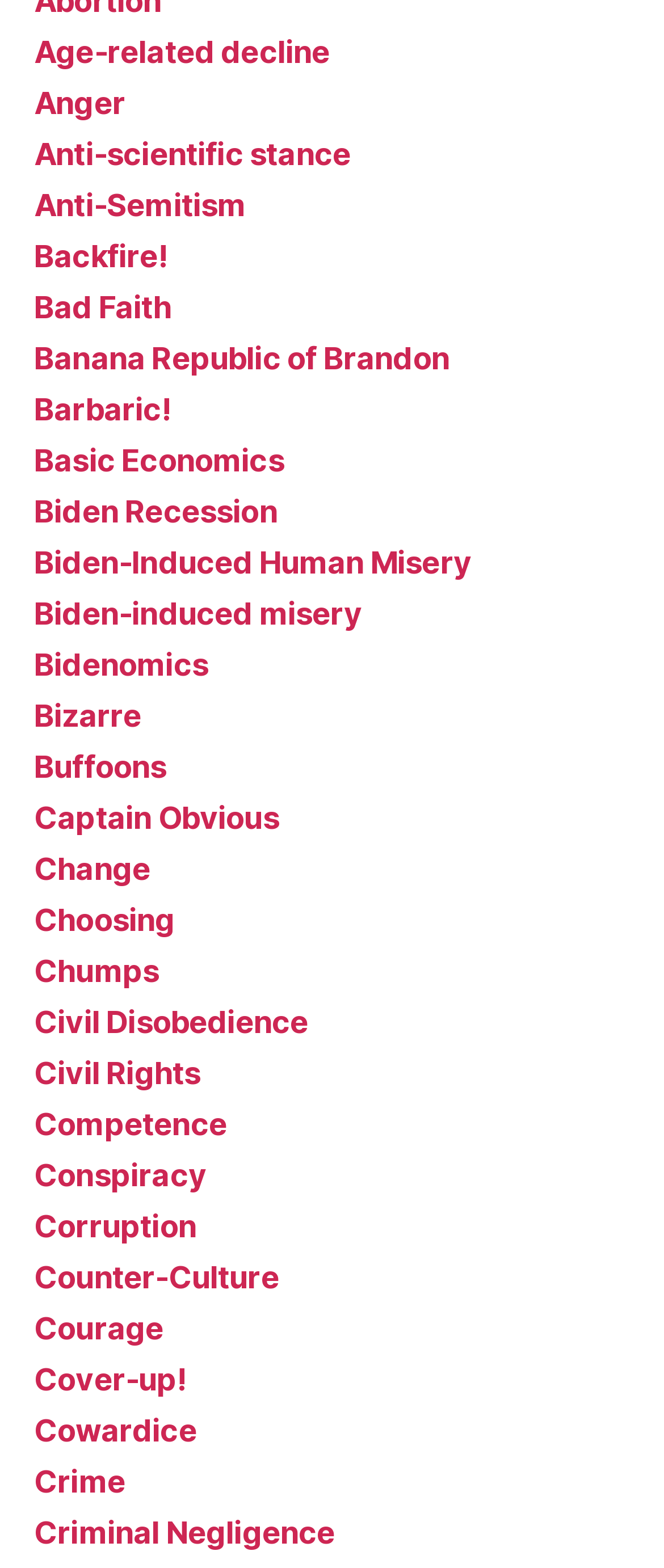Please locate the bounding box coordinates of the element that needs to be clicked to achieve the following instruction: "Read about 'Corruption'". The coordinates should be four float numbers between 0 and 1, i.e., [left, top, right, bottom].

[0.051, 0.771, 0.296, 0.794]